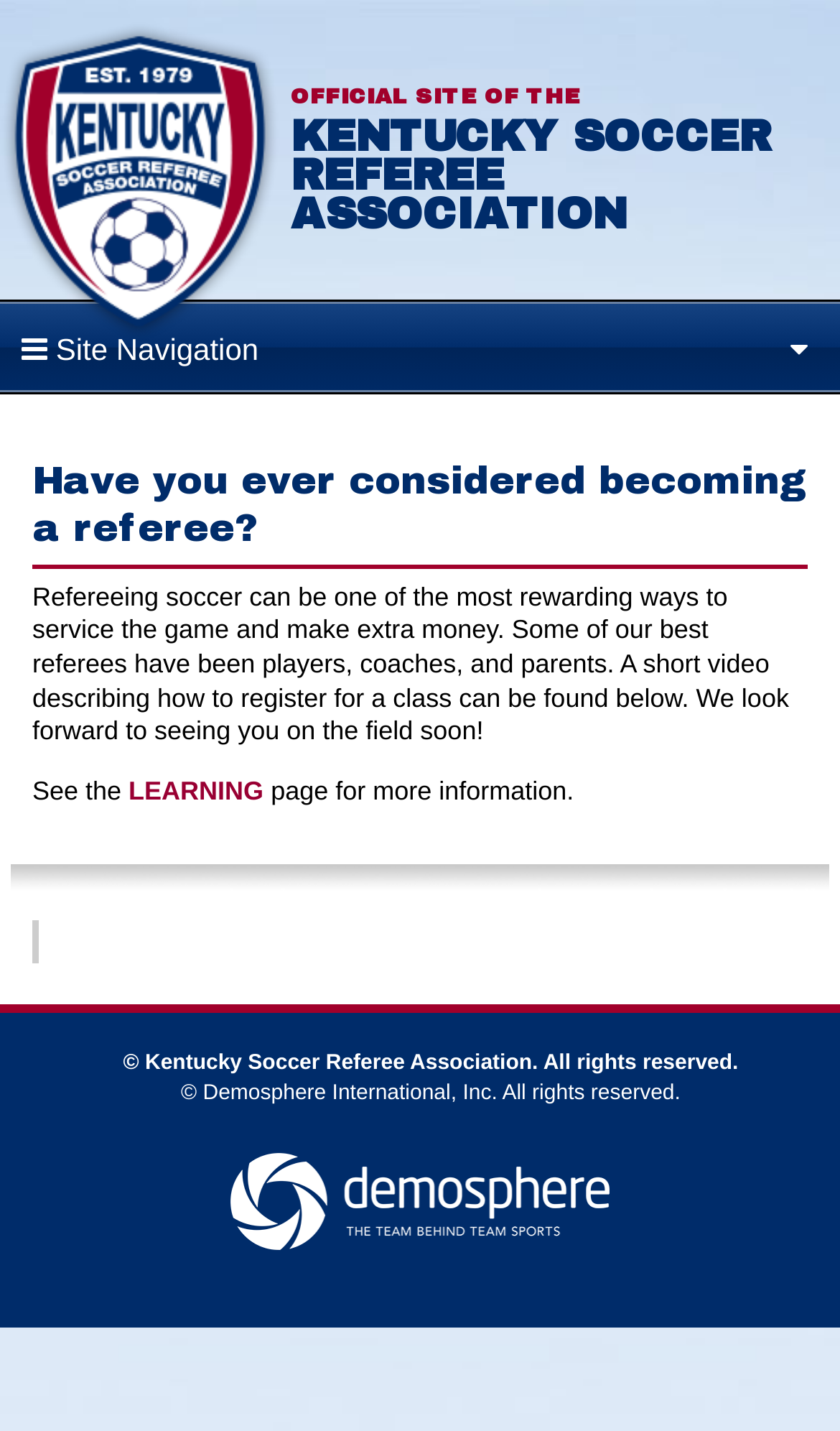What is the topic of the learning page?
Please ensure your answer is as detailed and informative as possible.

I found the answer by looking at the link element with the text 'LEARNING' and the surrounding context, which suggests that the learning page is related to refereeing.